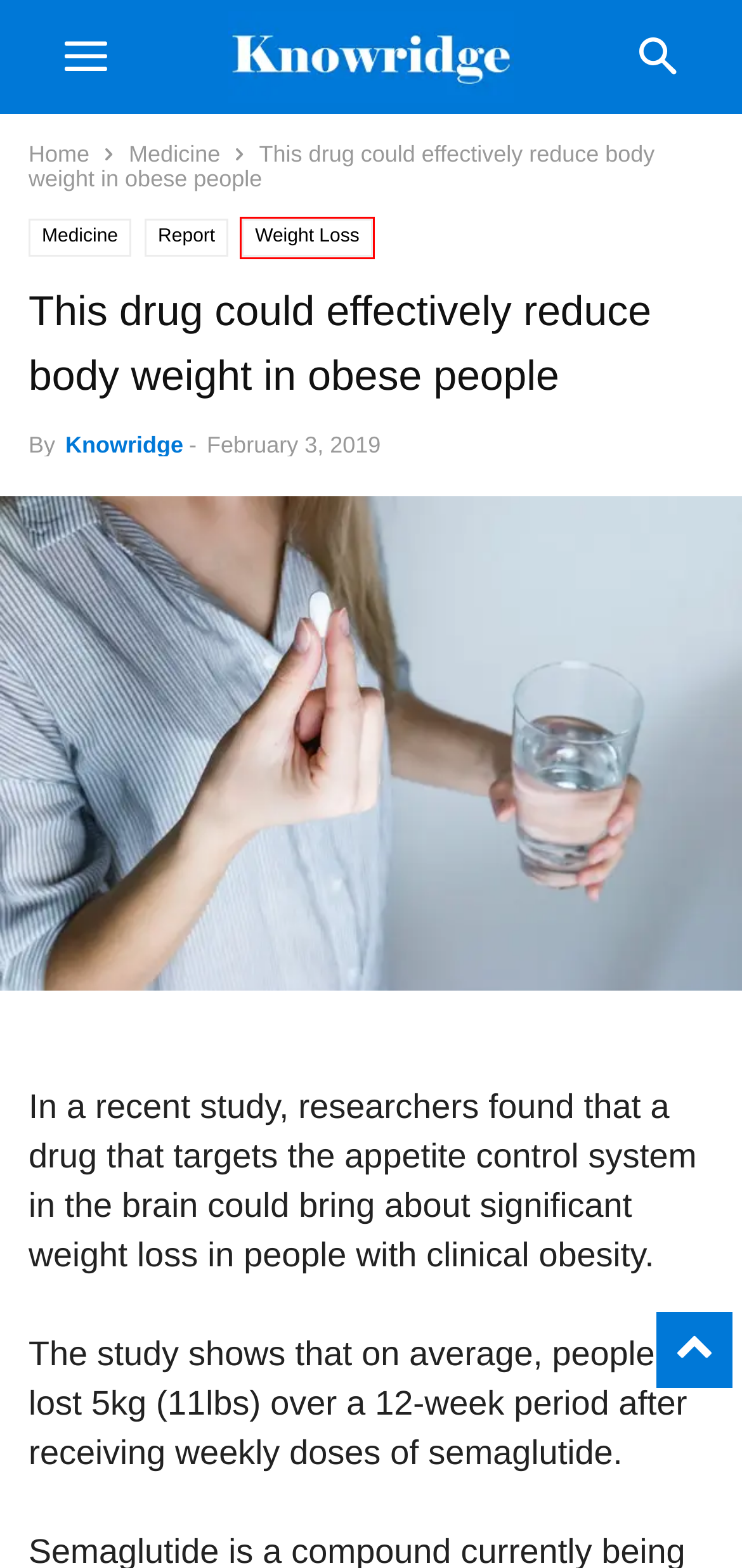You are given a screenshot of a webpage with a red rectangle bounding box. Choose the best webpage description that matches the new webpage after clicking the element in the bounding box. Here are the candidates:
A. Medicine | Knowridge Science Report
B. Popular heartburn drug PPIs can have very harmful side effects
C. Weight Loss | Knowridge Science Report
D. How obesity affects liver health
E. Understanding common causes of Parkinson's disease
F. Knowridge Science Report | Inspiring science news
G. Knowridge, Author at Knowridge Science Report
H. Report | Knowridge Science Report

C